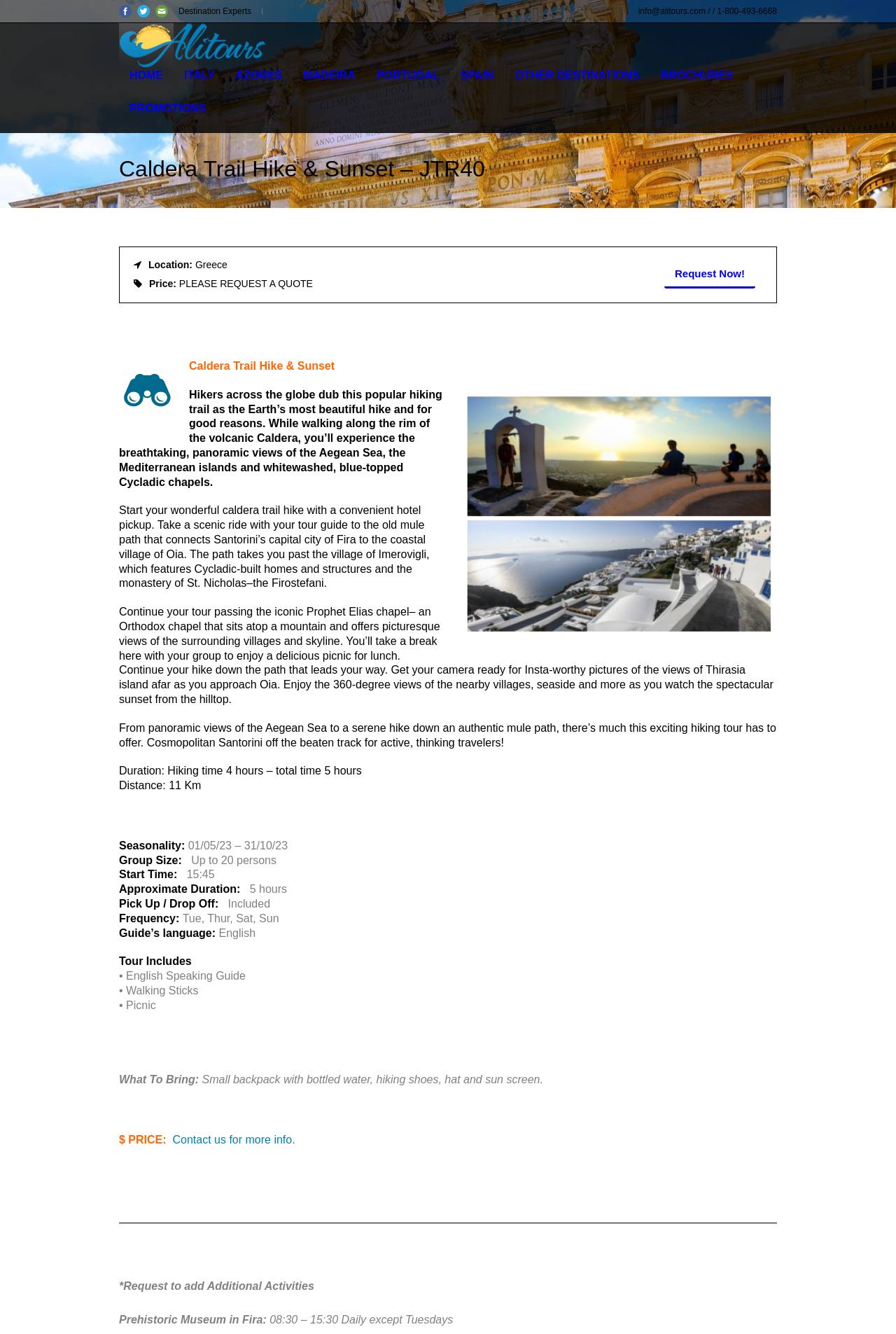Please specify the bounding box coordinates in the format (top-left x, top-left y, bottom-right x, bottom-right y), with all values as floating point numbers between 0 and 1. Identify the bounding box of the UI element described by: Brochures

[0.726, 0.05, 0.83, 0.063]